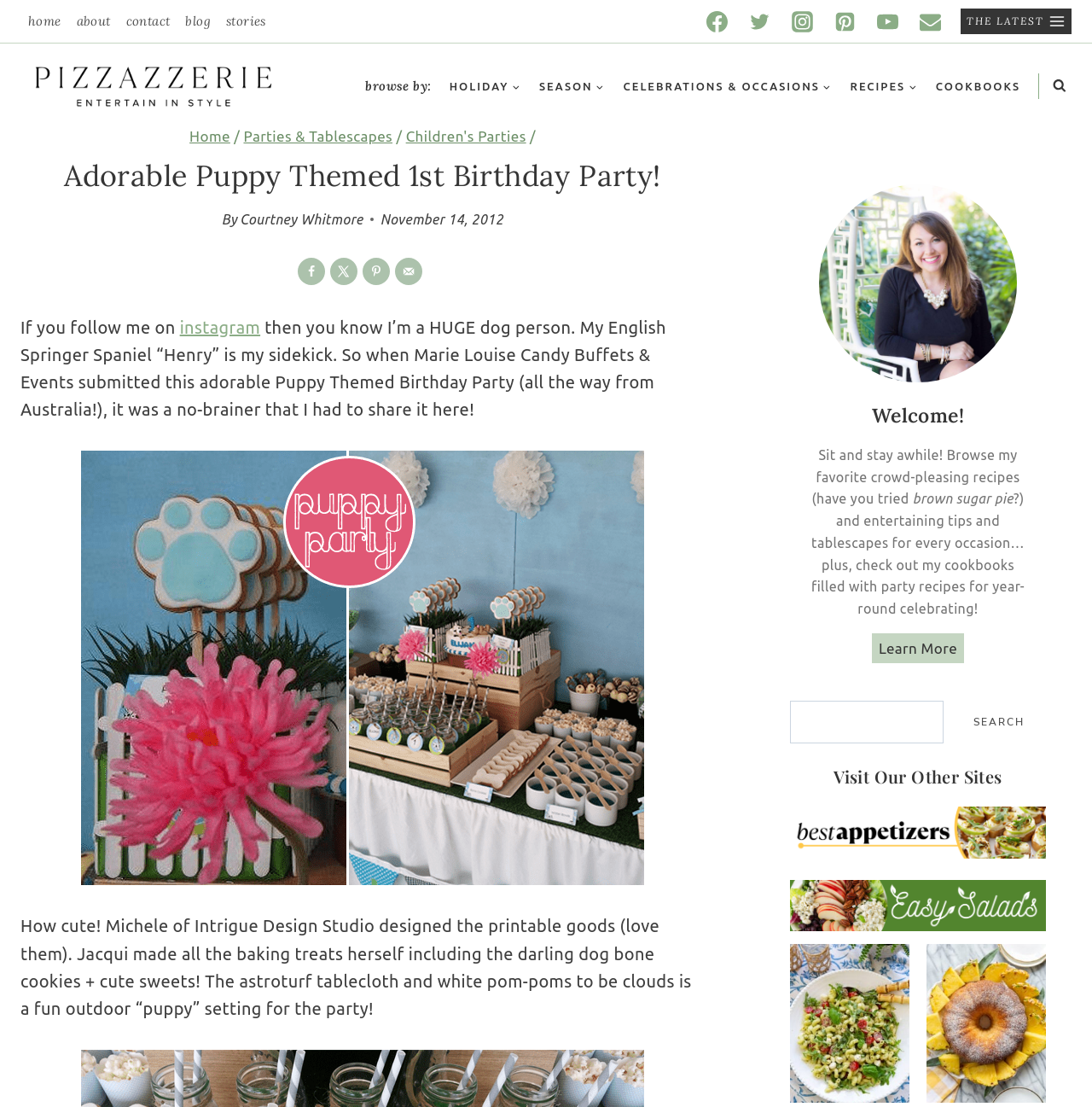What is the theme of the birthday party?
Look at the image and respond with a one-word or short-phrase answer.

Puppy